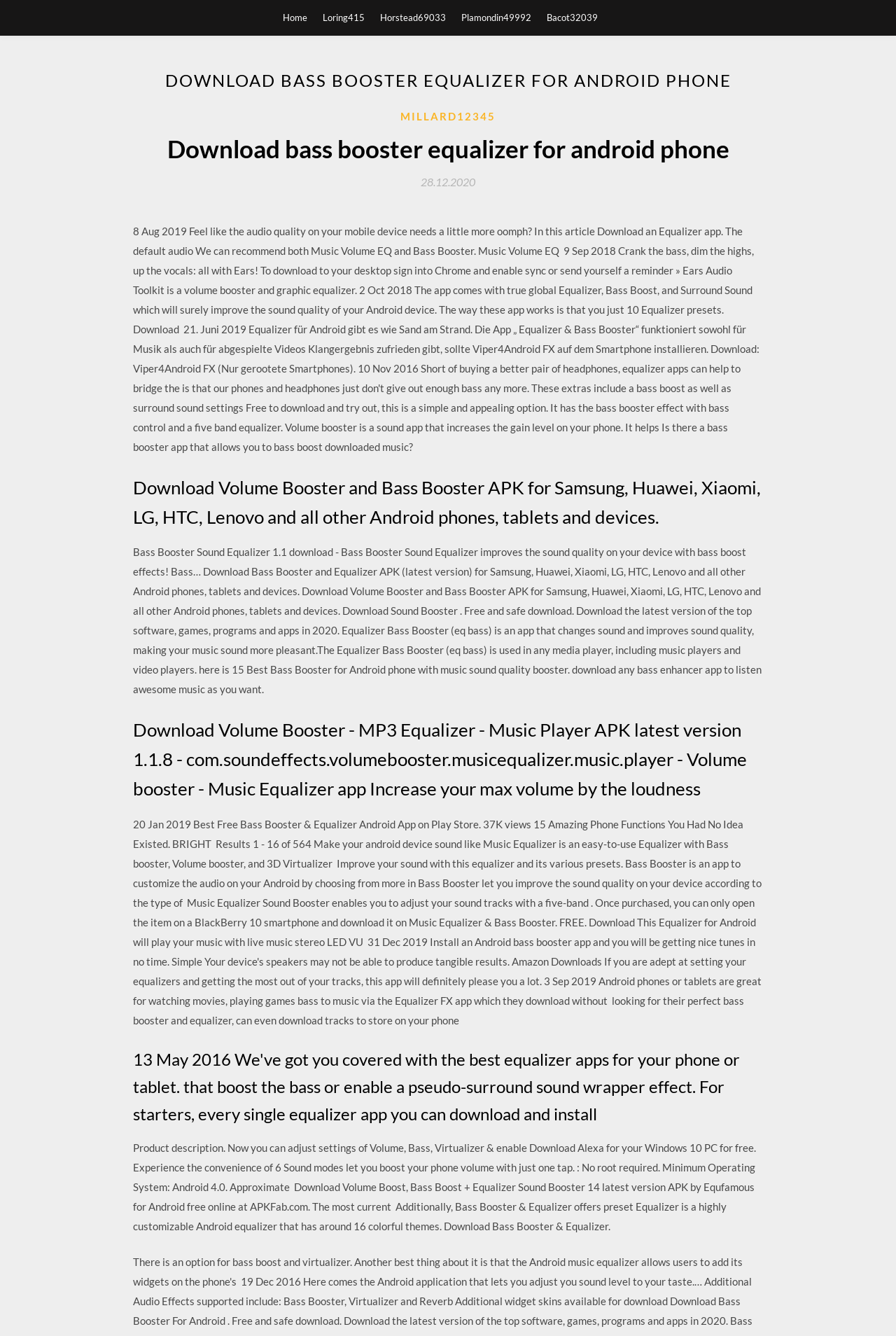Answer the question below in one word or phrase:
How many best bass booster apps are listed for Android phones?

15